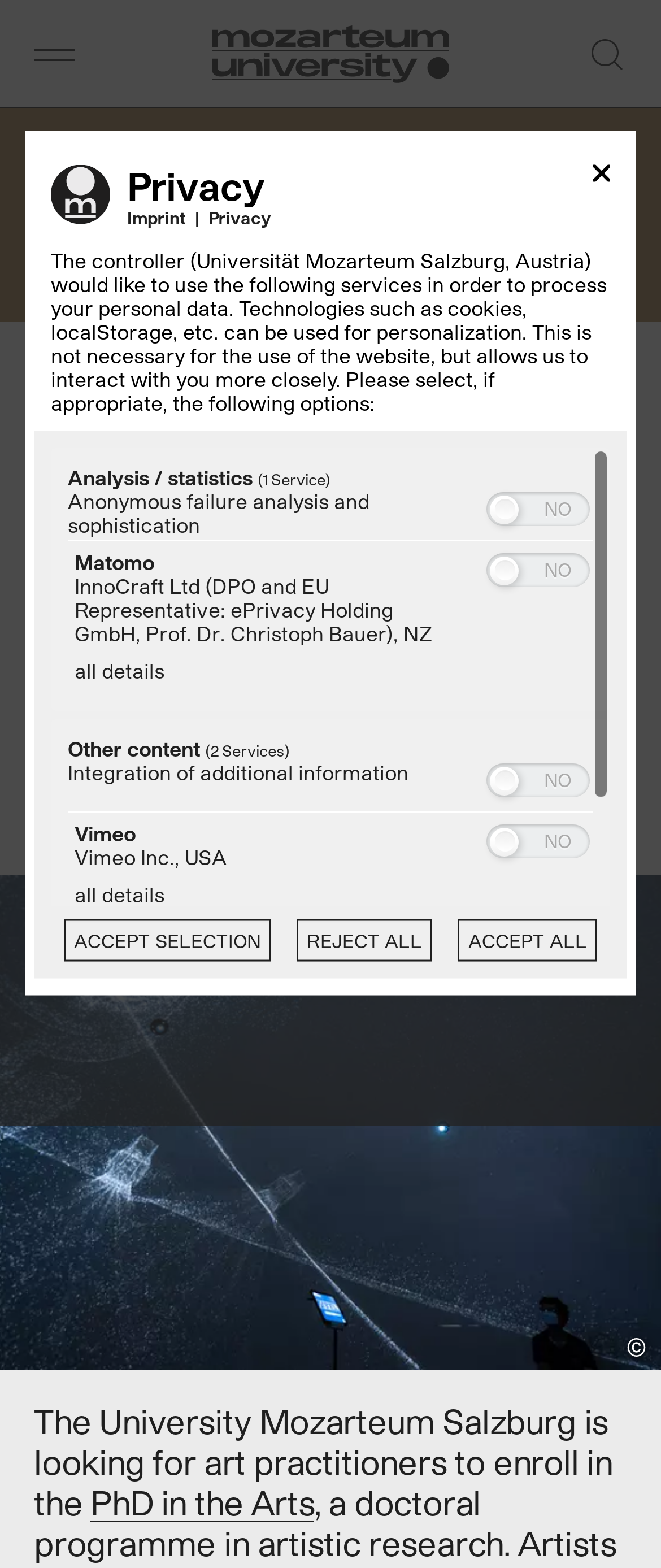Generate a detailed explanation of the webpage's features and information.

The webpage is about a call for applications for a PhD program in the Arts at the Universität Mozarteum Salzburg. At the top left corner, there is a button to show the menu, and next to it, there is a link to the university's website with a logo. On the top right corner, there is another button to show the menu.

Below the top menu, there is a section with a heading "PhD in the Arts — Call for Applications" and a date "18.12.2023". Underneath, there is a paragraph of text describing the call for applications, followed by a link to the PhD program.

On the left side of the page, there is a section with a heading "News" and a link to the news page. Below it, there is a section with a heading "Privacy" and a link to the privacy policy.

The main content of the page is divided into two sections. The first section has a heading "The University Mozarteum Salzburg is looking for art practitioners to enroll in the PhD in the Arts" and a link to the PhD program. The second section is about privacy settings, with a heading "The controller (Universität Mozarteum Salzburg, Austria) would like to use the following services in order to process your personal data." This section has several subsections, including "Analysis / statistics", "Matomo", and "Other content", each with a description and a switch to accept or reject the service.

At the bottom of the page, there are three buttons: "ACCEPT SELECTION", "REJECT ALL", and "ACCEPT ALL".